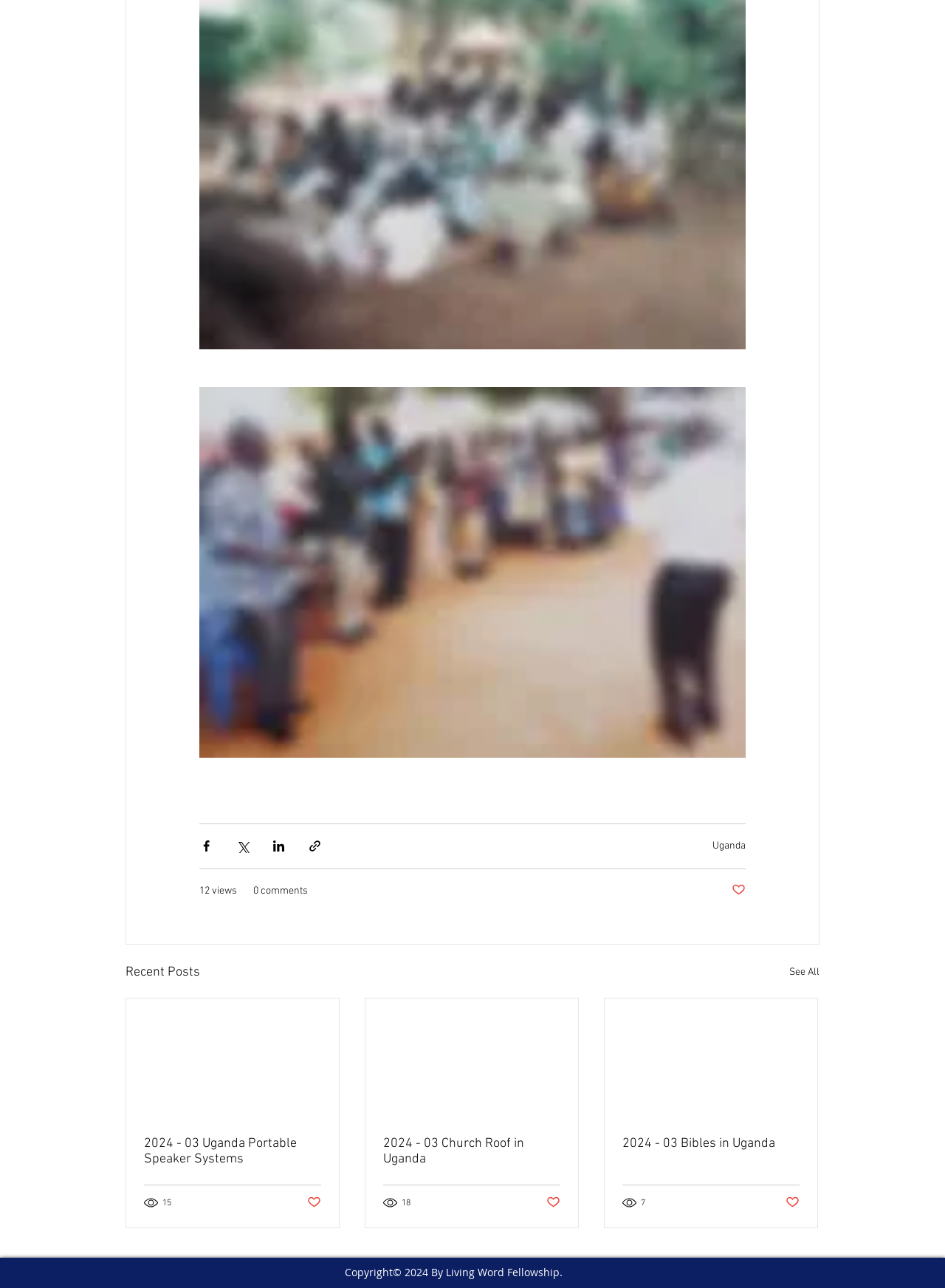What is the purpose of the buttons with social media icons?
Please respond to the question with as much detail as possible.

The buttons with social media icons, such as Facebook, Twitter, and LinkedIn, are likely used to share the posts on the webpage to these social media platforms. This is inferred from the text on the buttons and the presence of the social media icons.